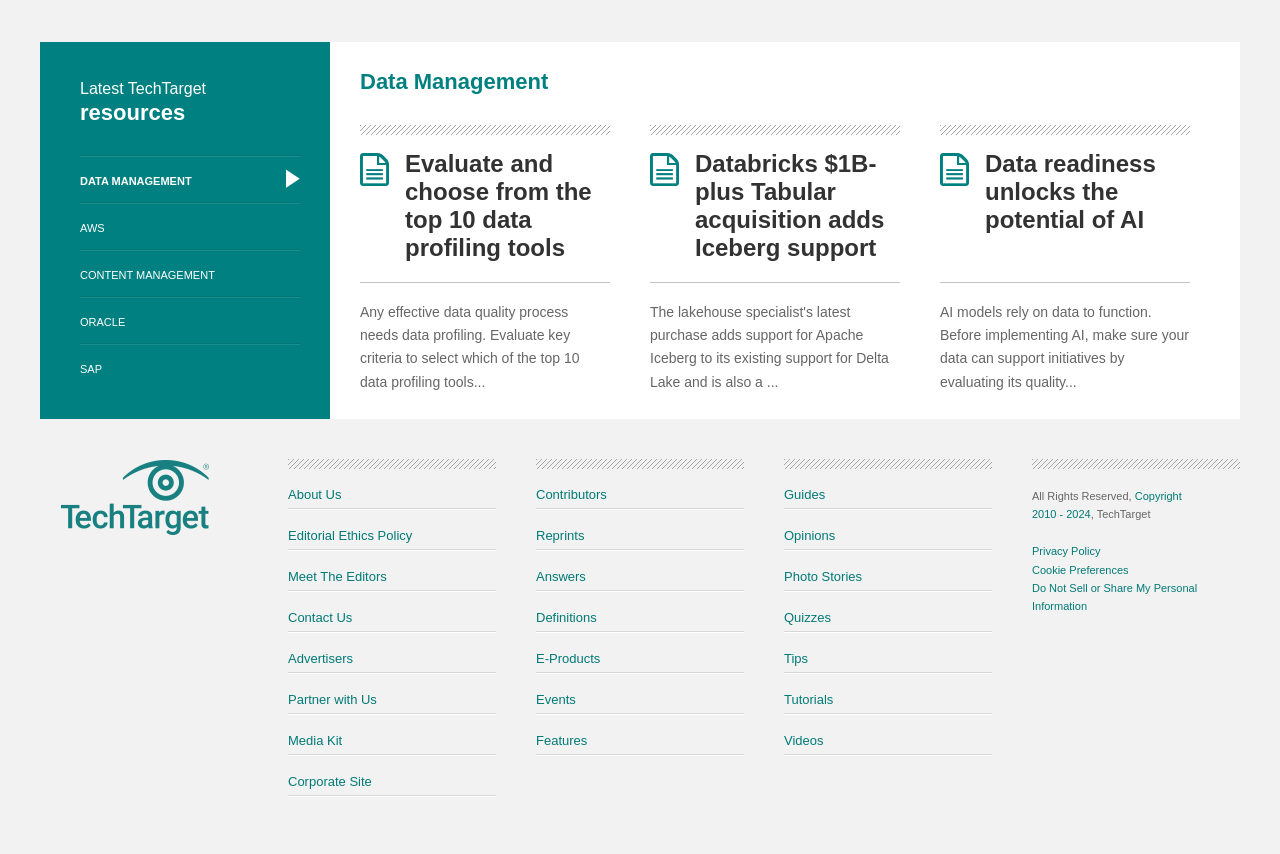What is the name of the website?
Analyze the image and provide a thorough answer to the question.

The name of the website can be found at the bottom of the webpage, where it says 'All Rights Reserved, TechTarget'.